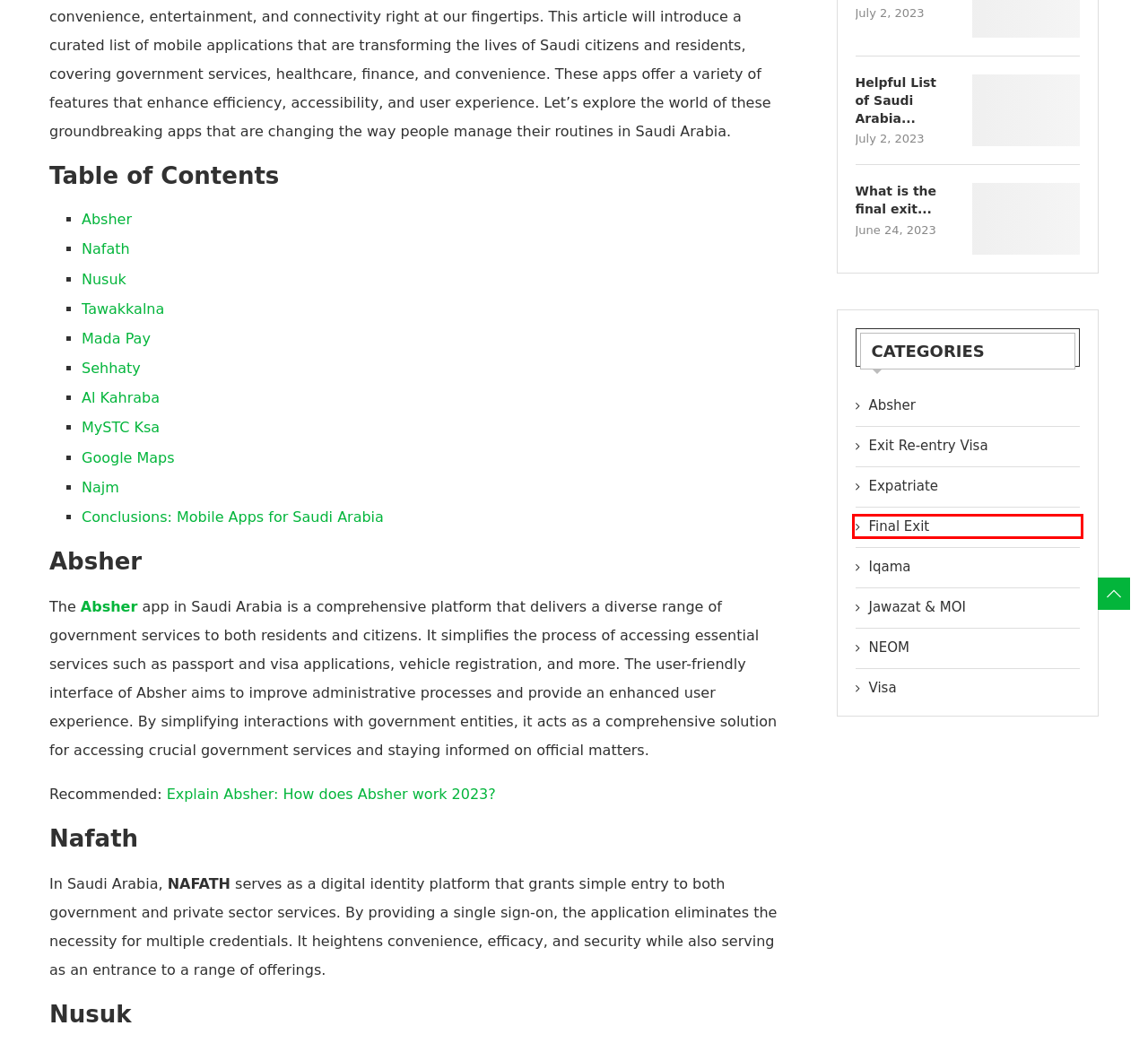You have received a screenshot of a webpage with a red bounding box indicating a UI element. Please determine the most fitting webpage description that matches the new webpage after clicking on the indicated element. The choices are:
A. Explain Absher: How Does Absher Work 2023? - Expatriate Saudi
B. Buy A Visitor SIM Card In Saudi Arabia - 2024
C. What Is The Final Exit Visa In Saudi Arabia? - Expatriate Saudi
D. Jawazat & MOI - Expatriate Saudi
E. How To Check Fahas Validity Instantly | MVPI - Expatriate Saudi
F. Final Exit - Expatriate Saudi
G. Exit Re-entry Visa - Expatriate Saudi
H. Helpful List Of Saudi Arabia Emergency Numbers - Expatriate Saudi

F